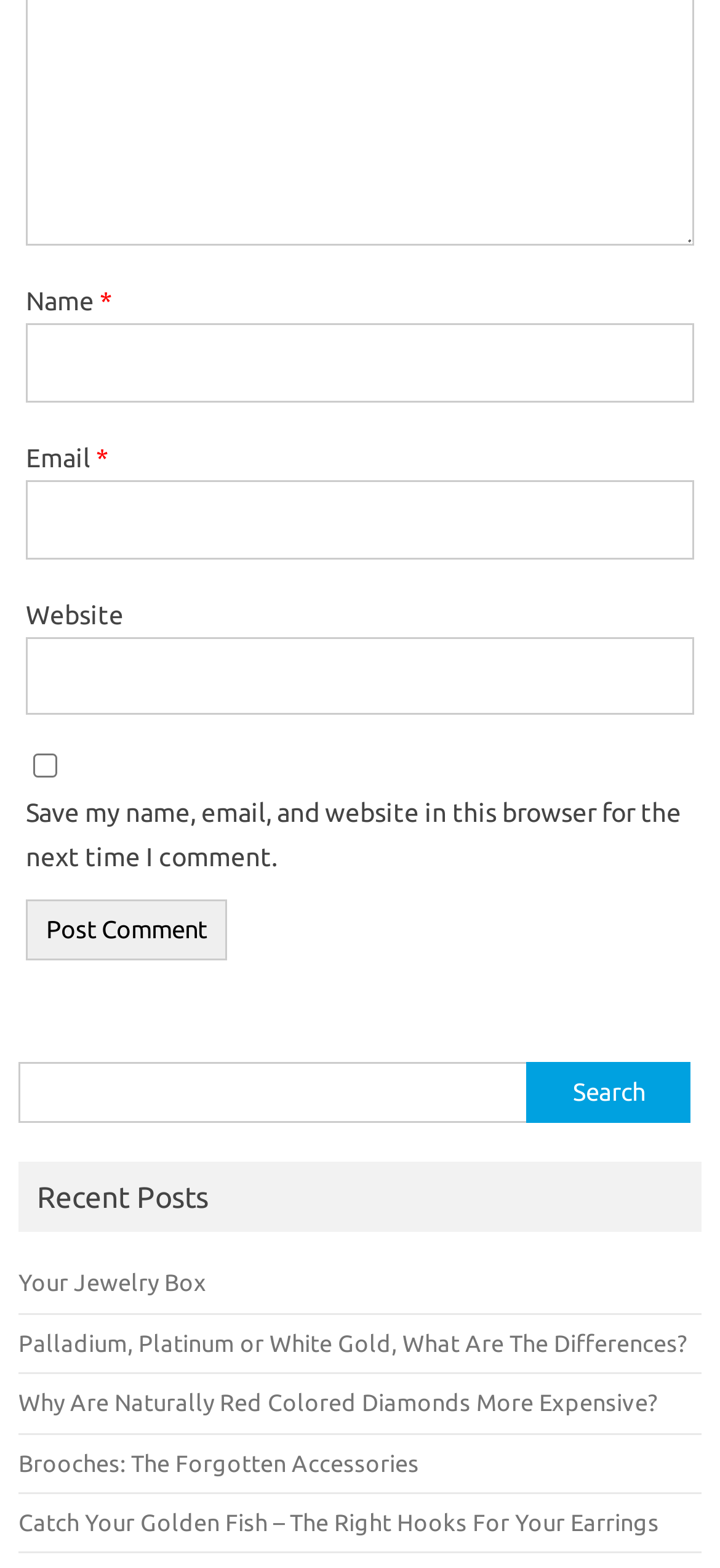Identify the bounding box coordinates for the UI element described by the following text: "parent_node: Website name="url"". Provide the coordinates as four float numbers between 0 and 1, in the format [left, top, right, bottom].

[0.036, 0.406, 0.964, 0.456]